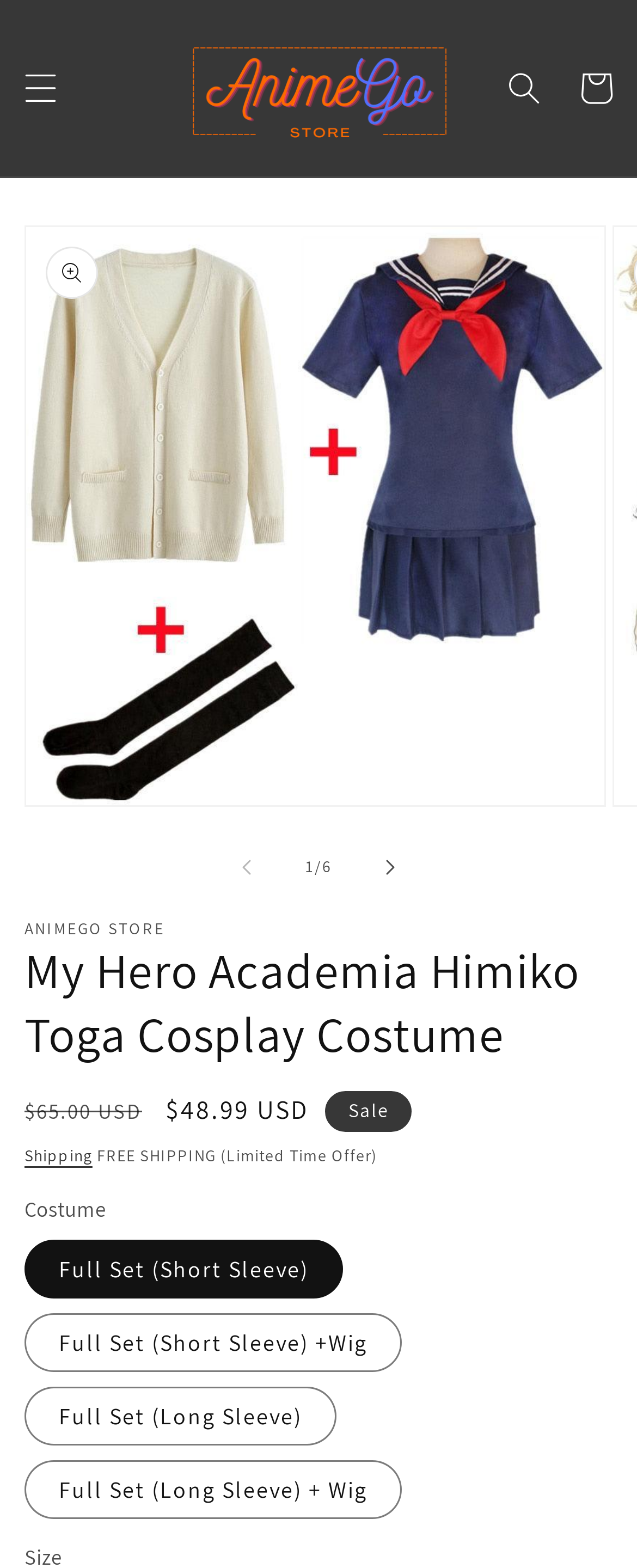Is the 'Full Set (Short Sleeve)' option selected?
Provide a detailed answer to the question using information from the image.

I found the answer by looking at the radio button element that says 'Full Set (Short Sleeve)' and seeing that its 'checked' property is set to 'true'.